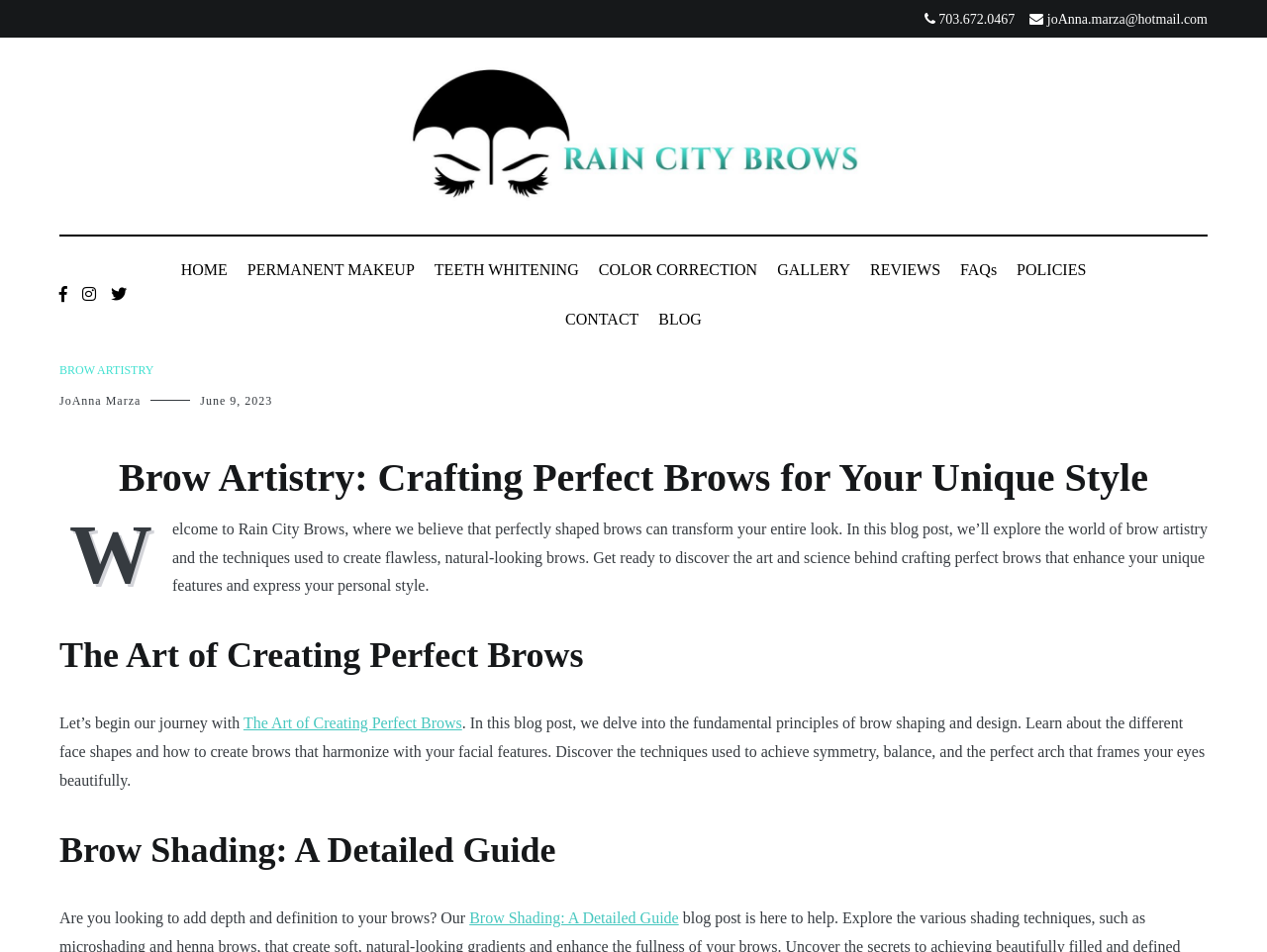What is the date of the blog post?
Kindly offer a detailed explanation using the data available in the image.

I found the date by looking at the section below the heading, where the date is usually displayed. The text 'June 9, 2023' is located below the heading 'Brow Artistry: Crafting Perfect Brows for Your Unique Style'.